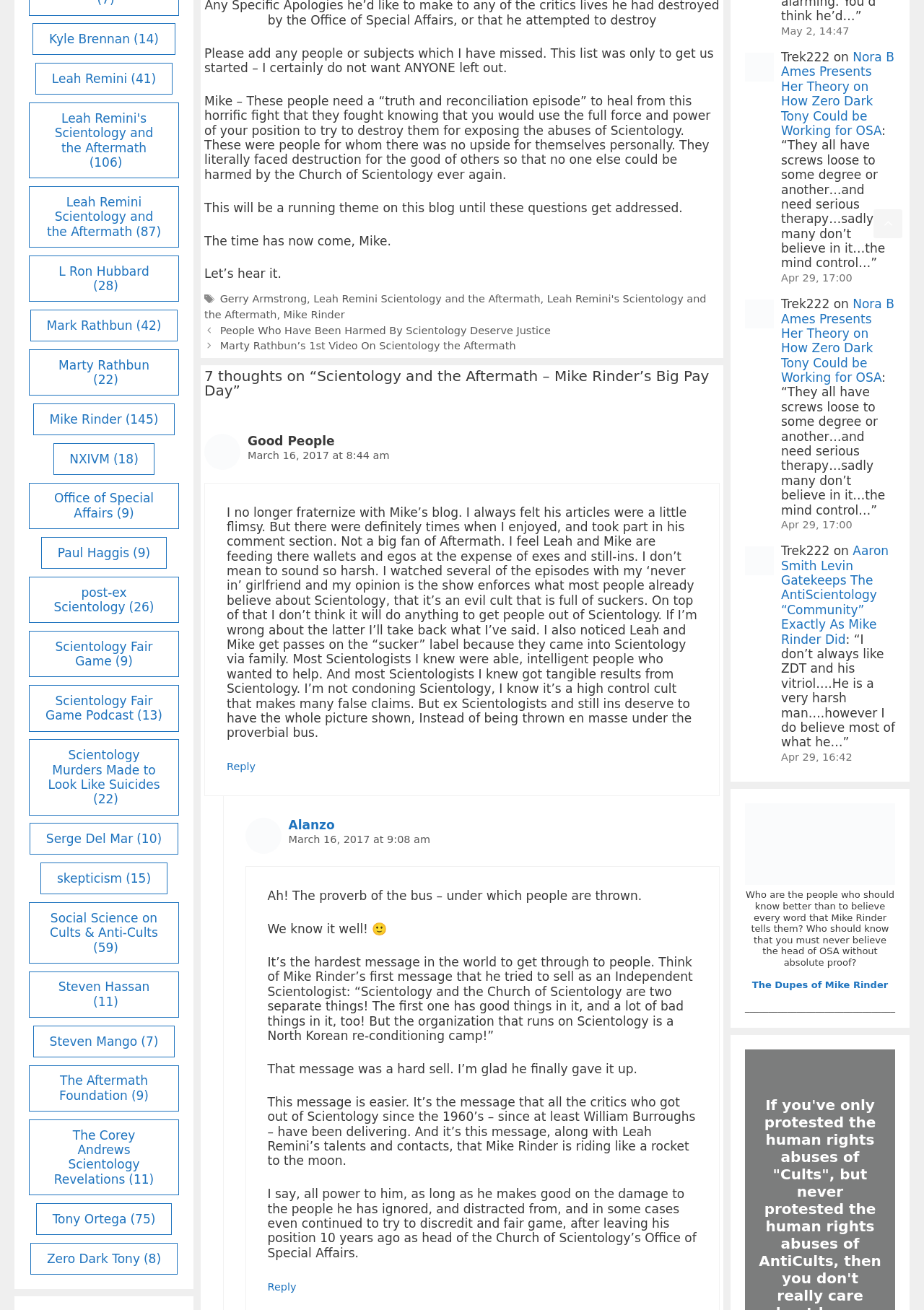Specify the bounding box coordinates of the area that needs to be clicked to achieve the following instruction: "View posts by Mike Rinder".

[0.036, 0.308, 0.189, 0.332]